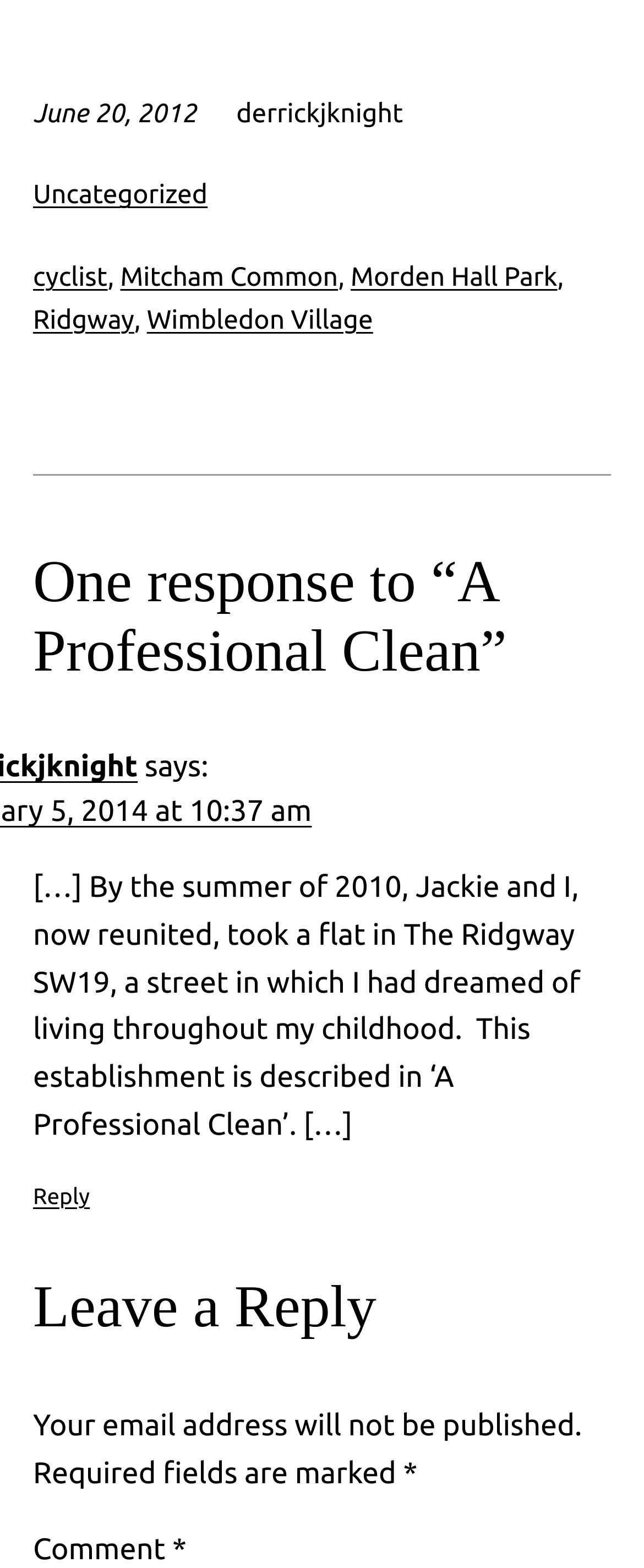Give the bounding box coordinates for the element described by: "Uncategorized".

[0.051, 0.115, 0.322, 0.134]